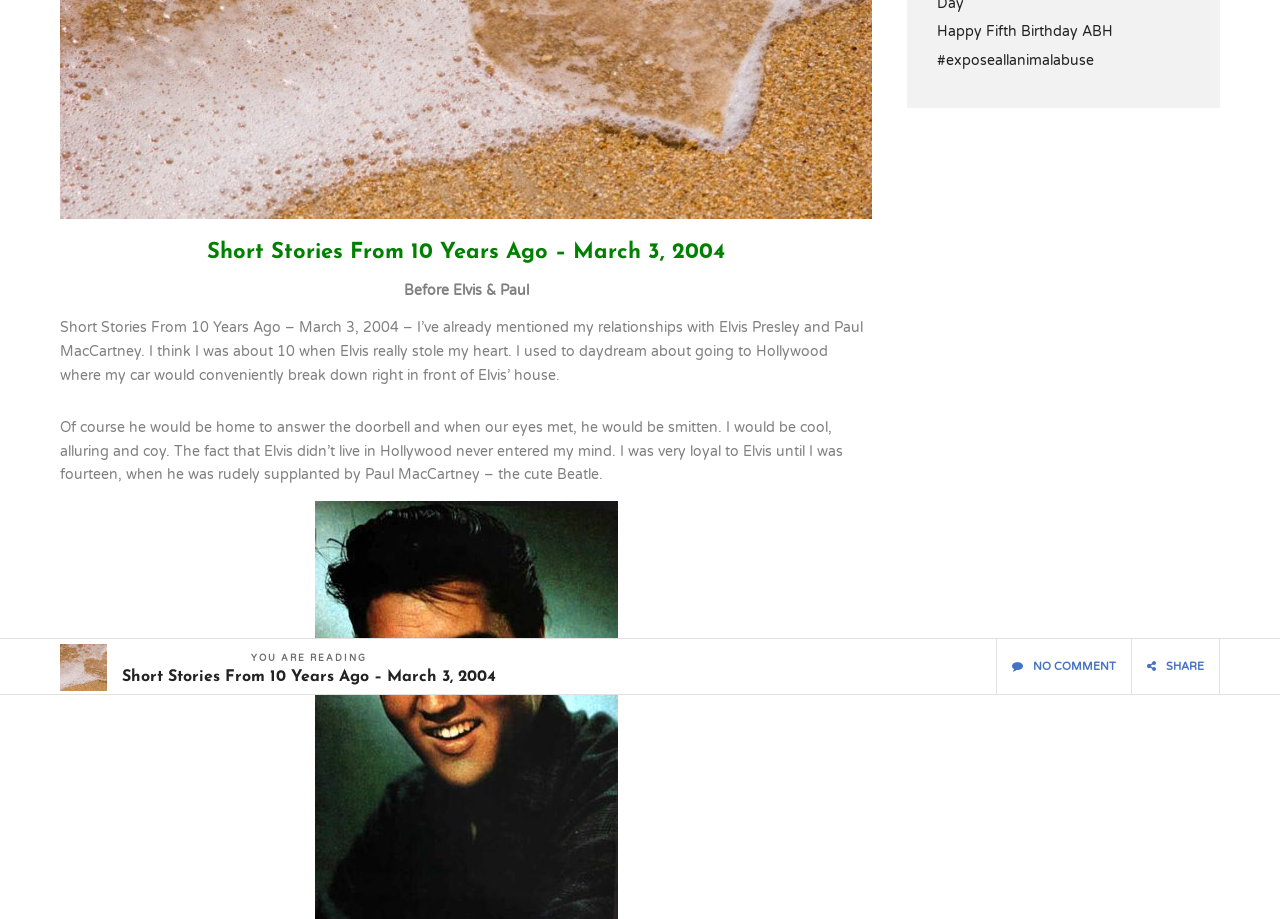For the element described, predict the bounding box coordinates as (top-left x, top-left y, bottom-right x, bottom-right y). All values should be between 0 and 1. Element description: No Comment

[0.778, 0.695, 0.884, 0.755]